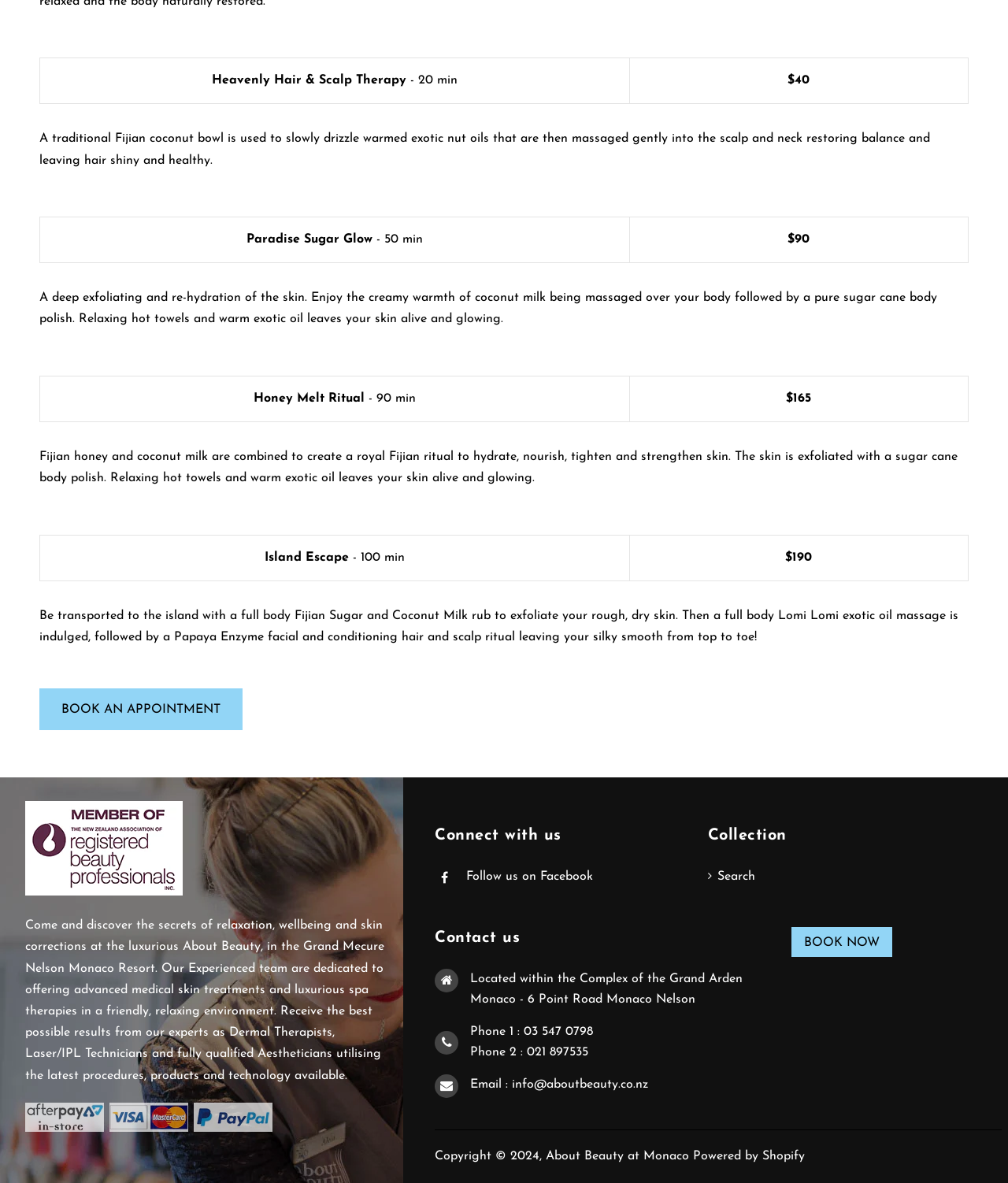What is the phone number listed for Phone 1?
Please provide a detailed and comprehensive answer to the question.

I found the phone number by examining the static text element that lists the contact information. The phone number for Phone 1 is listed as 03 547 0798.